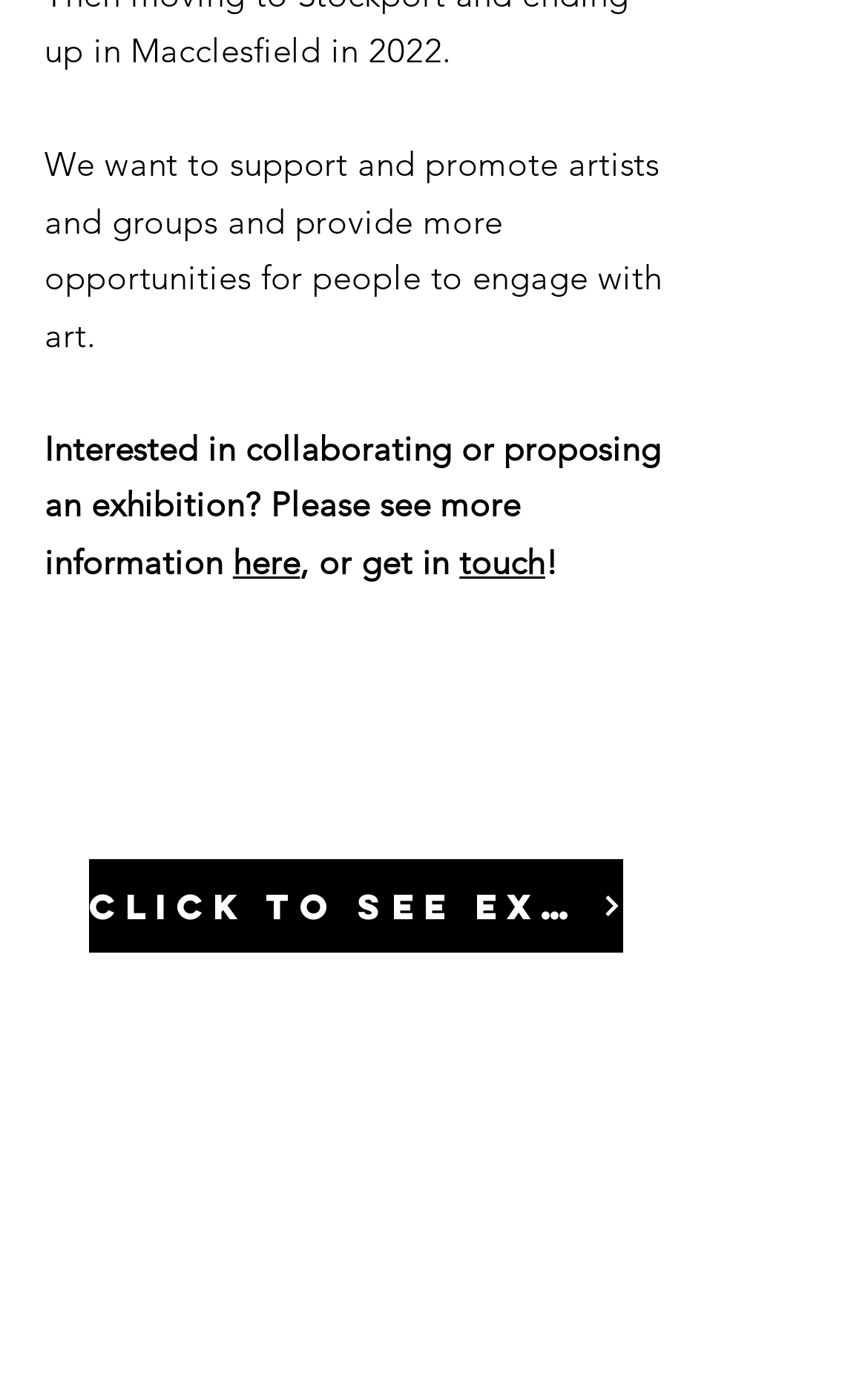Where can I find more information about collaborating or proposing an exhibition?
Examine the image and give a concise answer in one word or a short phrase.

Click here